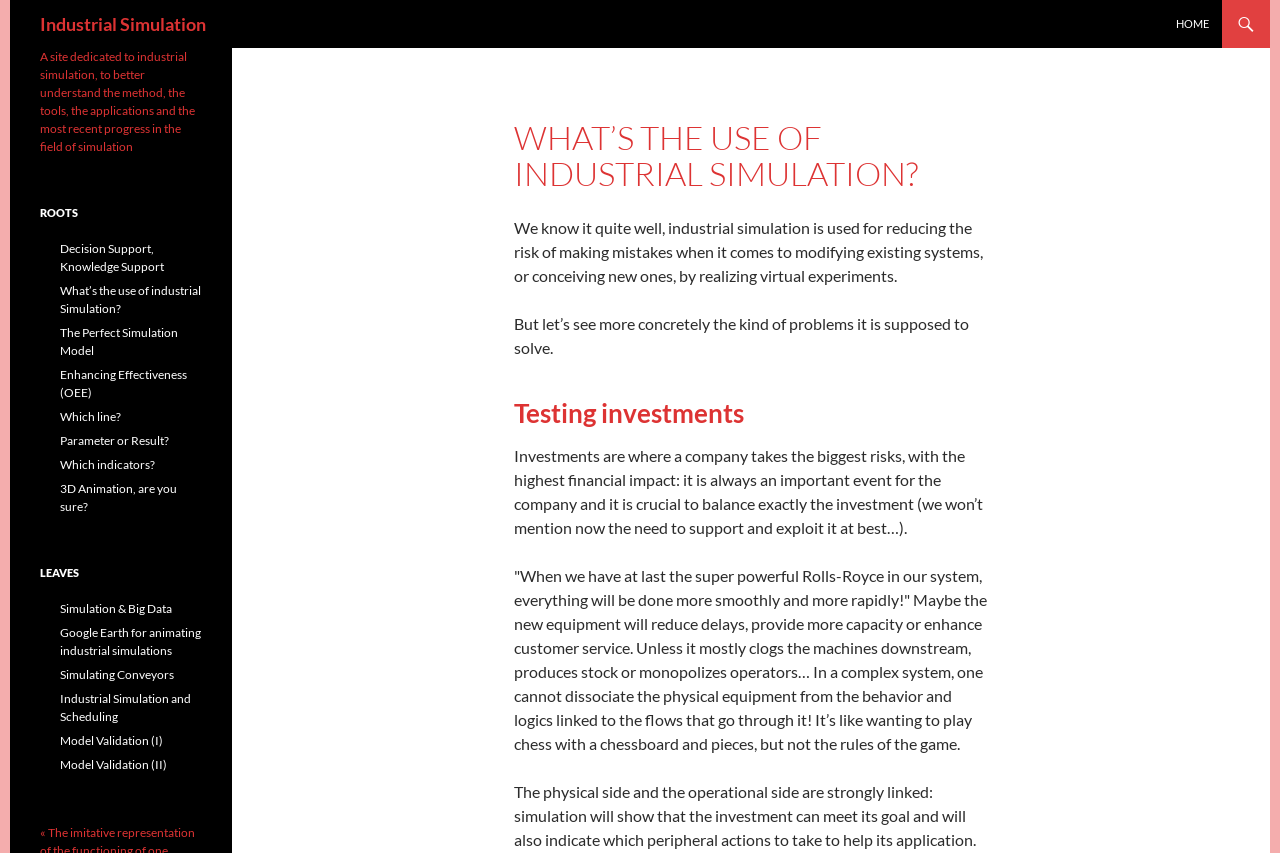How many links are there in the 'ROOTS' section?
Look at the webpage screenshot and answer the question with a detailed explanation.

By counting the links in the 'ROOTS' section, I found that there are 7 links, which are 'Decision Support, Knowledge Support', 'What’s the use of industrial Simulation?', 'The Perfect Simulation Model', 'Enhancing Effectiveness (OEE)', 'Which line?', 'Parameter or Result?', and 'Which indicators?'.